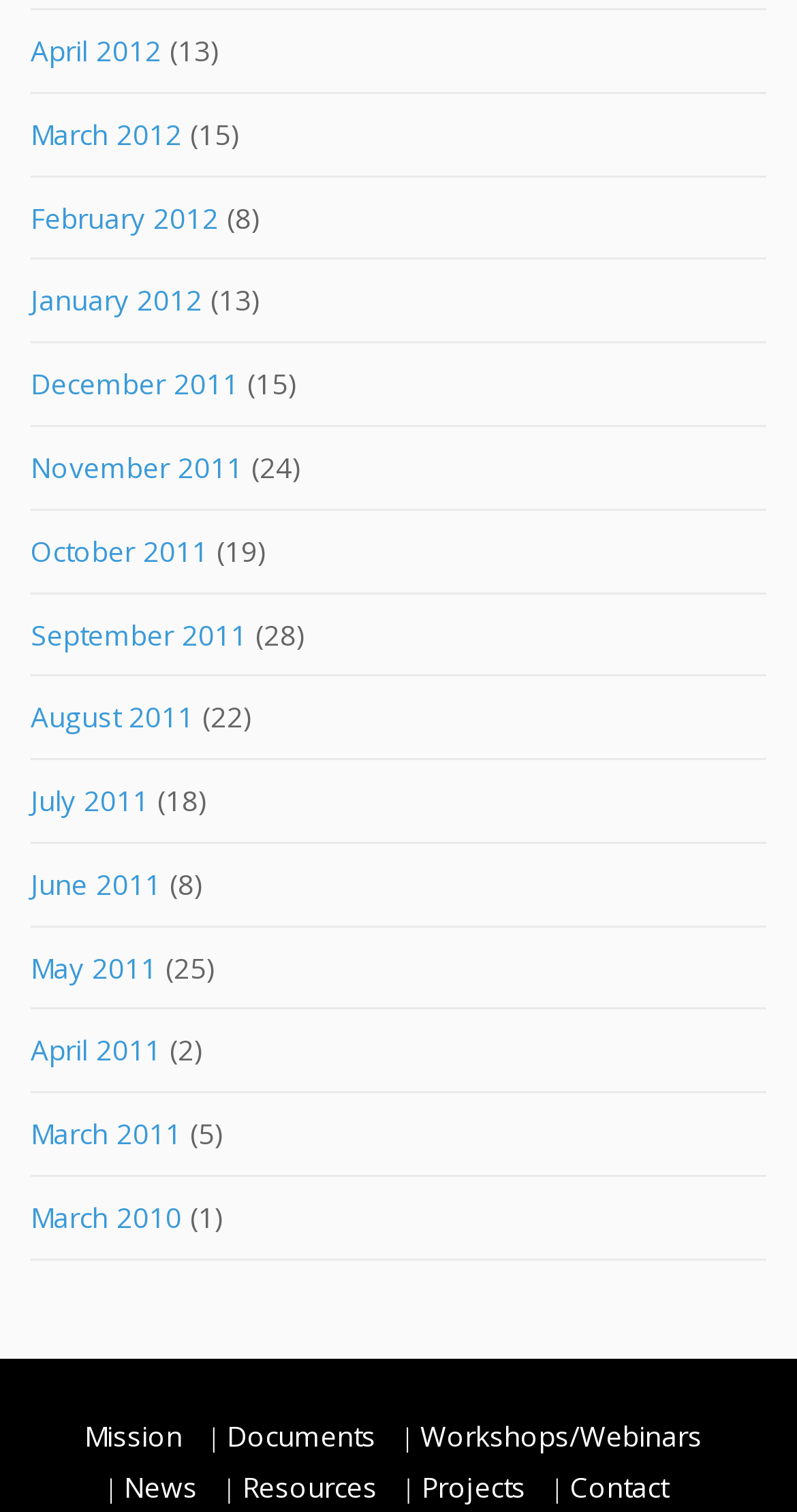Based on what you see in the screenshot, provide a thorough answer to this question: What is the most recent month listed?

I analyzed the list of links on the webpage and found that the most recent month listed is March 2012, which is located at the top of the list.